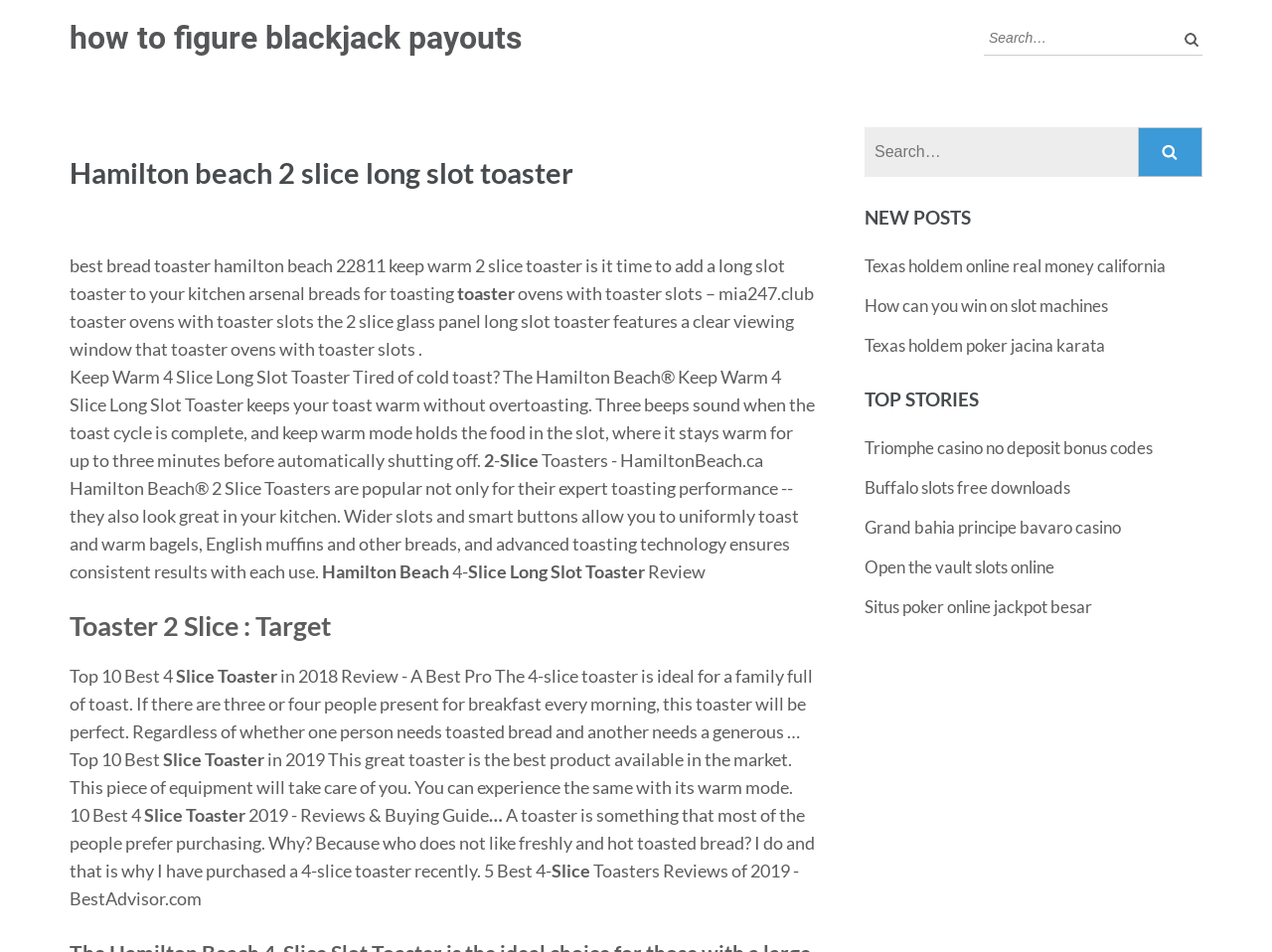What type of content is listed under 'NEW POSTS'?
Please elaborate on the answer to the question with detailed information.

The section labeled 'NEW POSTS' contains a list of links to articles or blog posts, which appear to be related to online gaming and casinos, but not directly related to toasters.